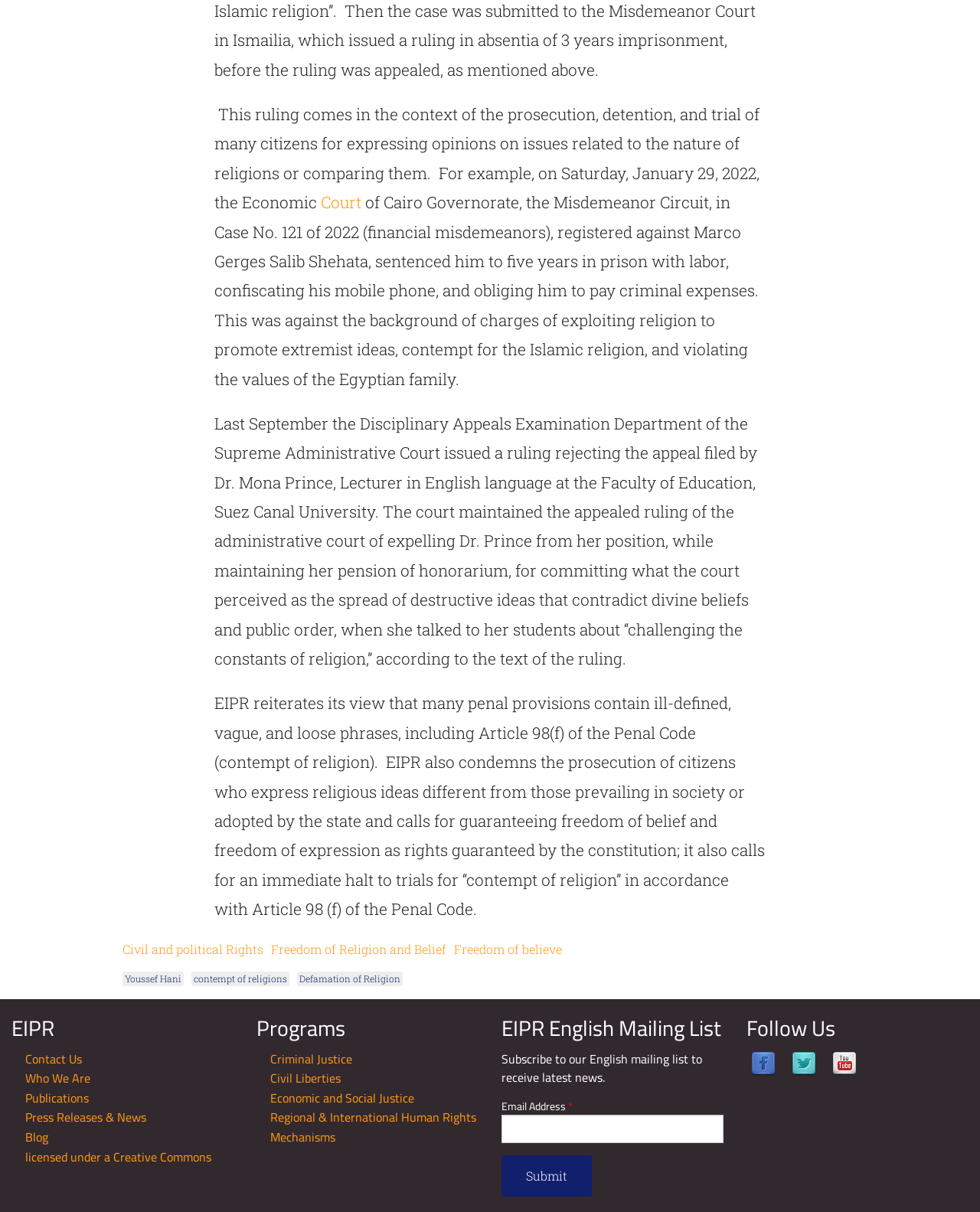Answer the question with a single word or phrase: 
What is the topic of the first article?

Religion and freedom of expression